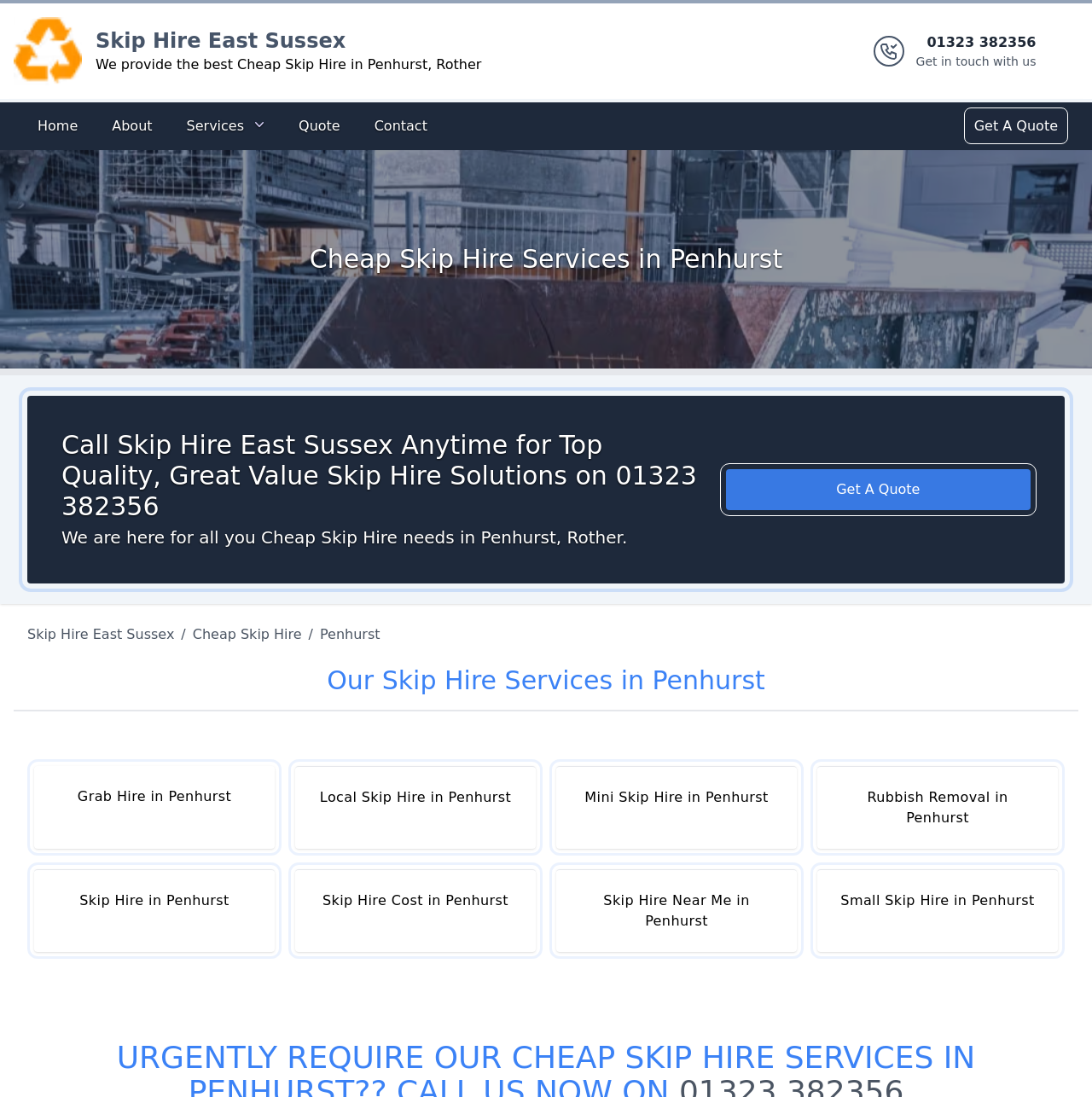What types of skip hire services are provided by Skip Hire East Sussex?
Using the image as a reference, answer with just one word or a short phrase.

Grab Hire, Local Skip Hire, Mini Skip Hire, Rubbish Removal, Skip Hire, Skip Hire Cost, Skip Hire Near Me, Small Skip Hire